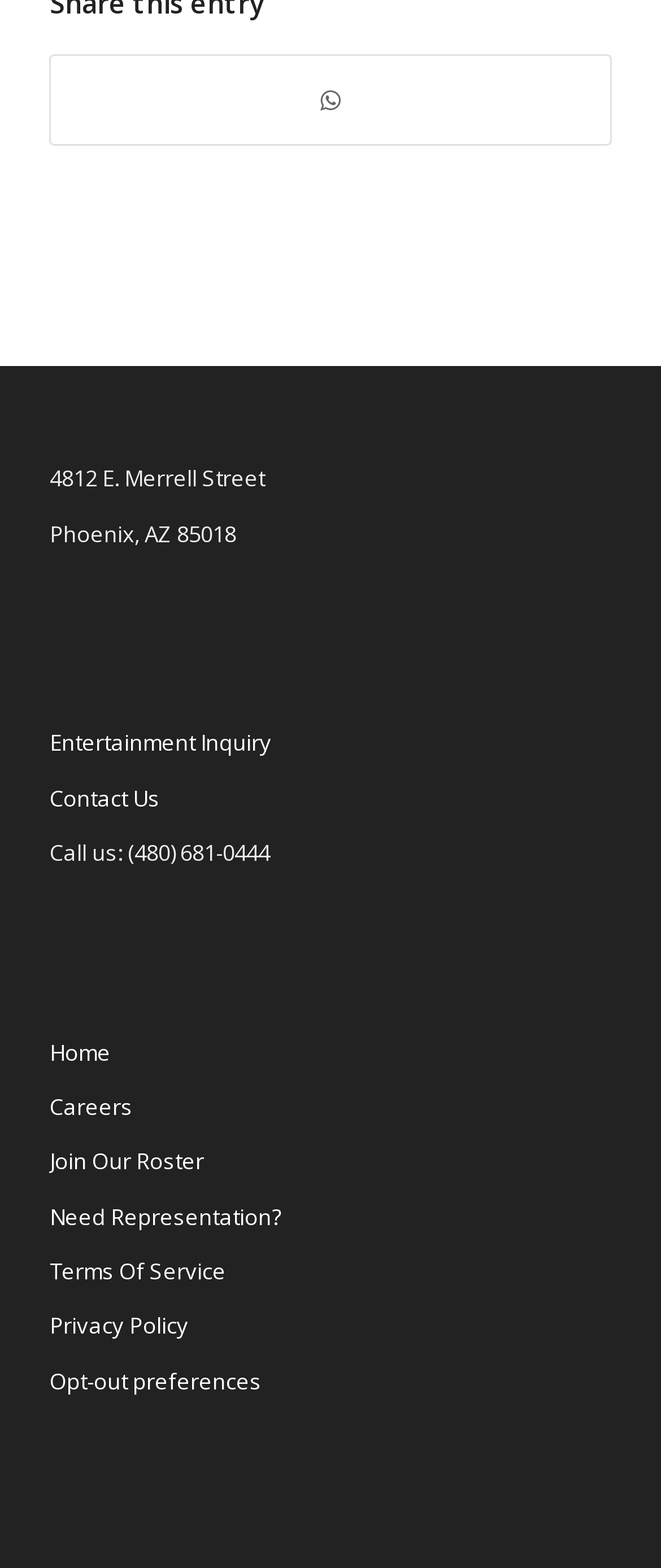Ascertain the bounding box coordinates for the UI element detailed here: "Terms Of Service". The coordinates should be provided as [left, top, right, bottom] with each value being a float between 0 and 1.

[0.075, 0.794, 0.925, 0.829]